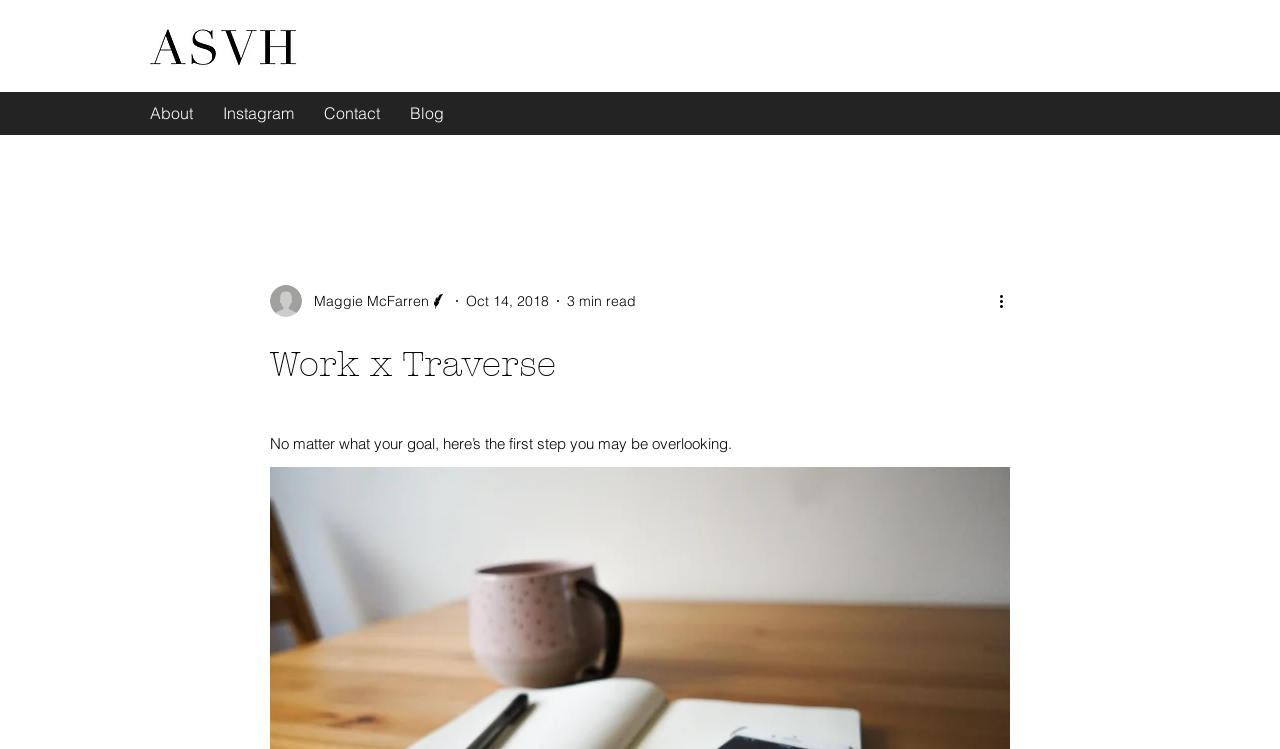Please reply to the following question using a single word or phrase: 
What is the estimated reading time of the article?

3 min